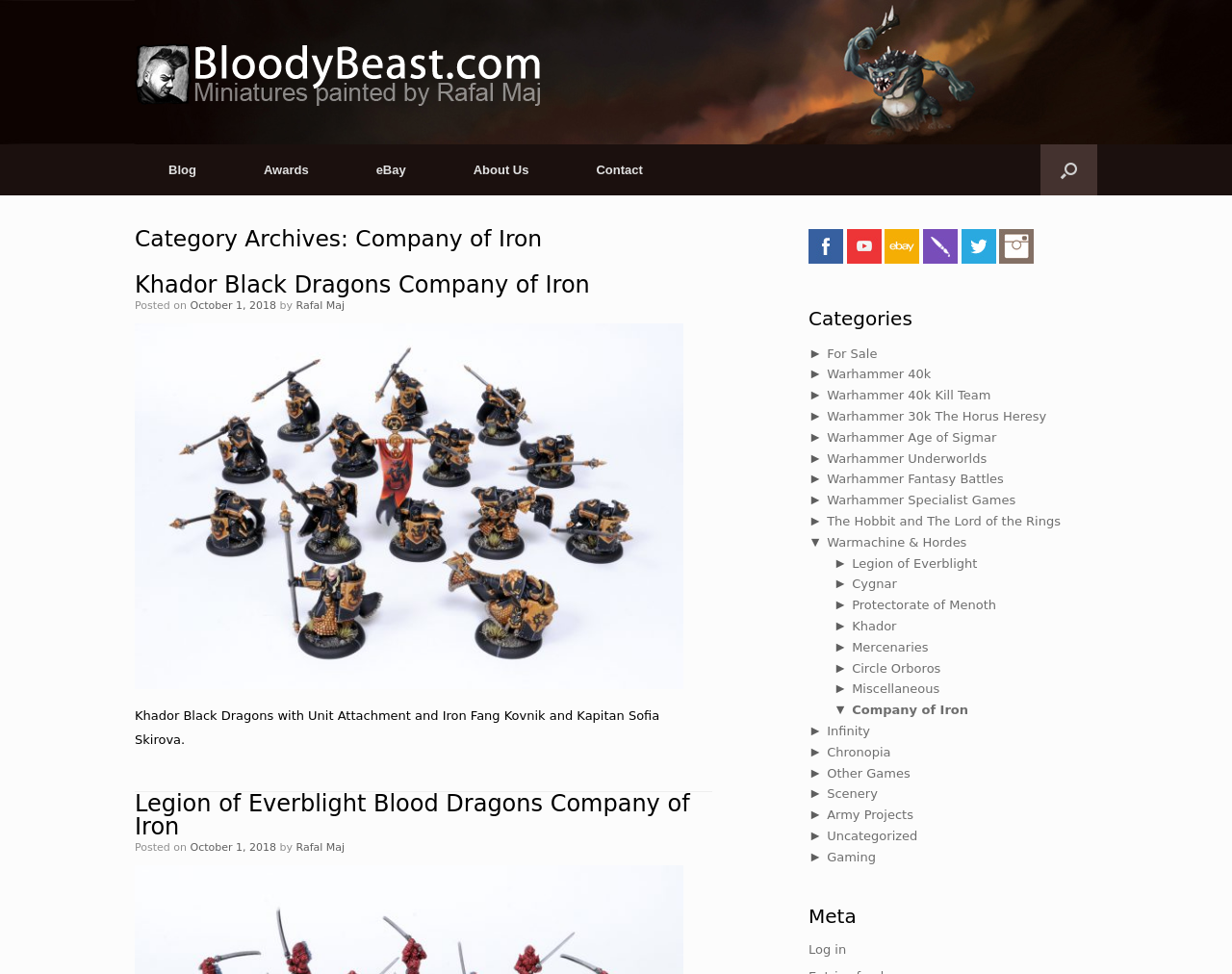Locate the bounding box coordinates of the item that should be clicked to fulfill the instruction: "Click the 'Blog' link".

[0.109, 0.148, 0.187, 0.201]